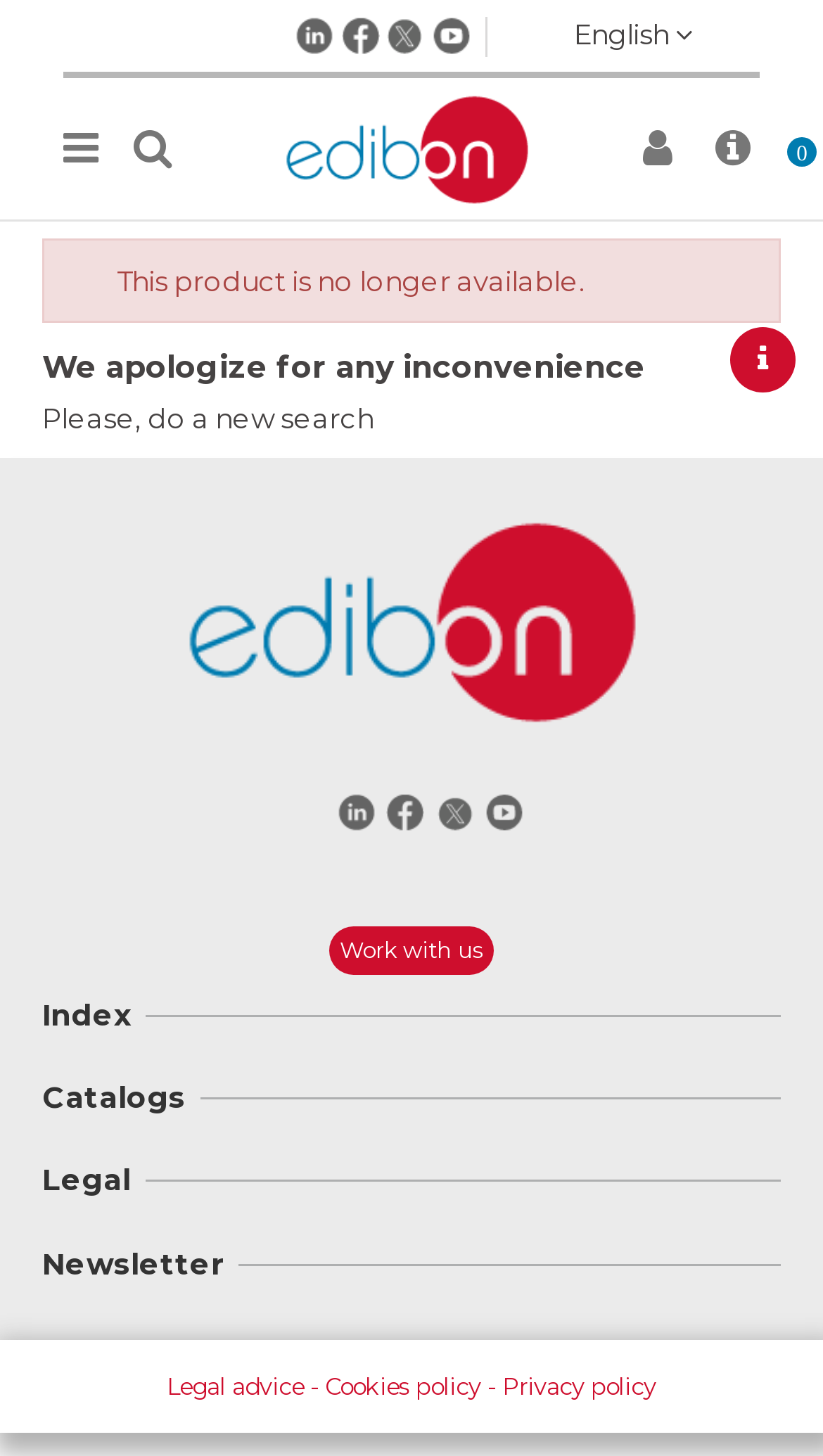What is the status of the product?
Based on the image, answer the question in a detailed manner.

The status of the product can be determined by looking at the alert message on the webpage, which states 'This product is no longer available.' This message is displayed prominently on the page, indicating that the product is not available for purchase or use.